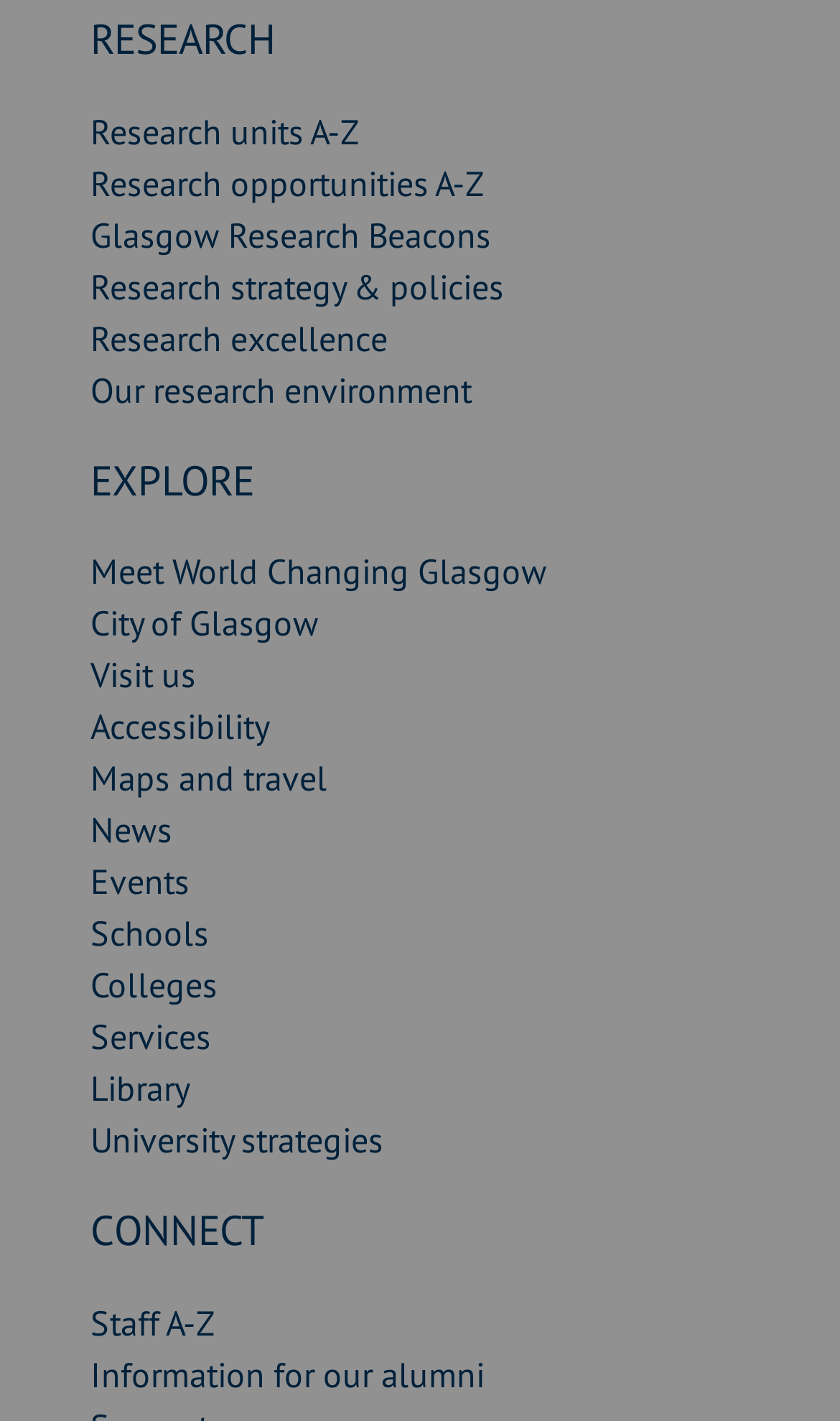Please indicate the bounding box coordinates of the element's region to be clicked to achieve the instruction: "Click on Research units A-Z". Provide the coordinates as four float numbers between 0 and 1, i.e., [left, top, right, bottom].

[0.108, 0.077, 0.428, 0.107]